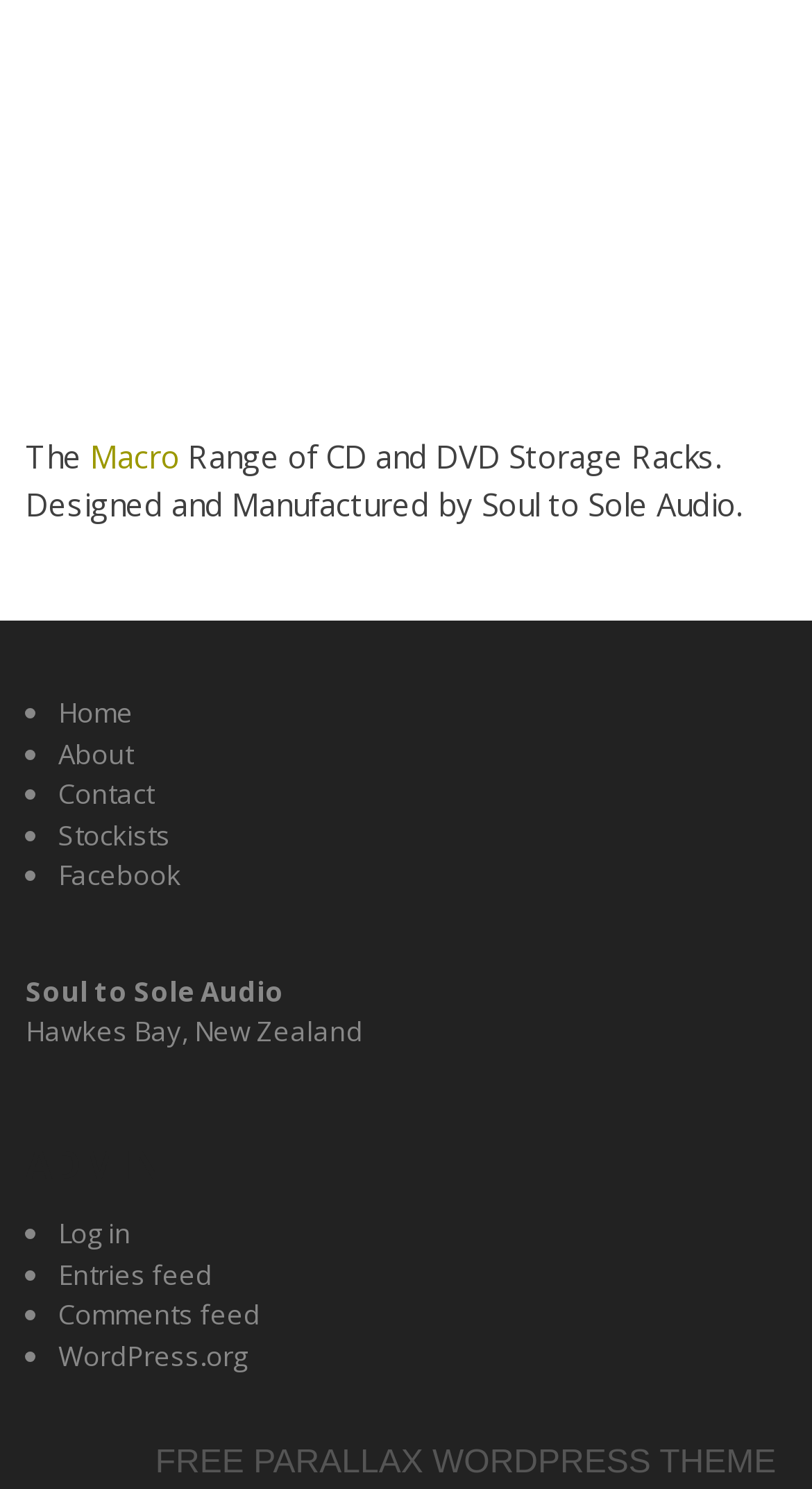What is the purpose of the webpage?
Using the image as a reference, give a one-word or short phrase answer.

To showcase CD and DVD storage racks